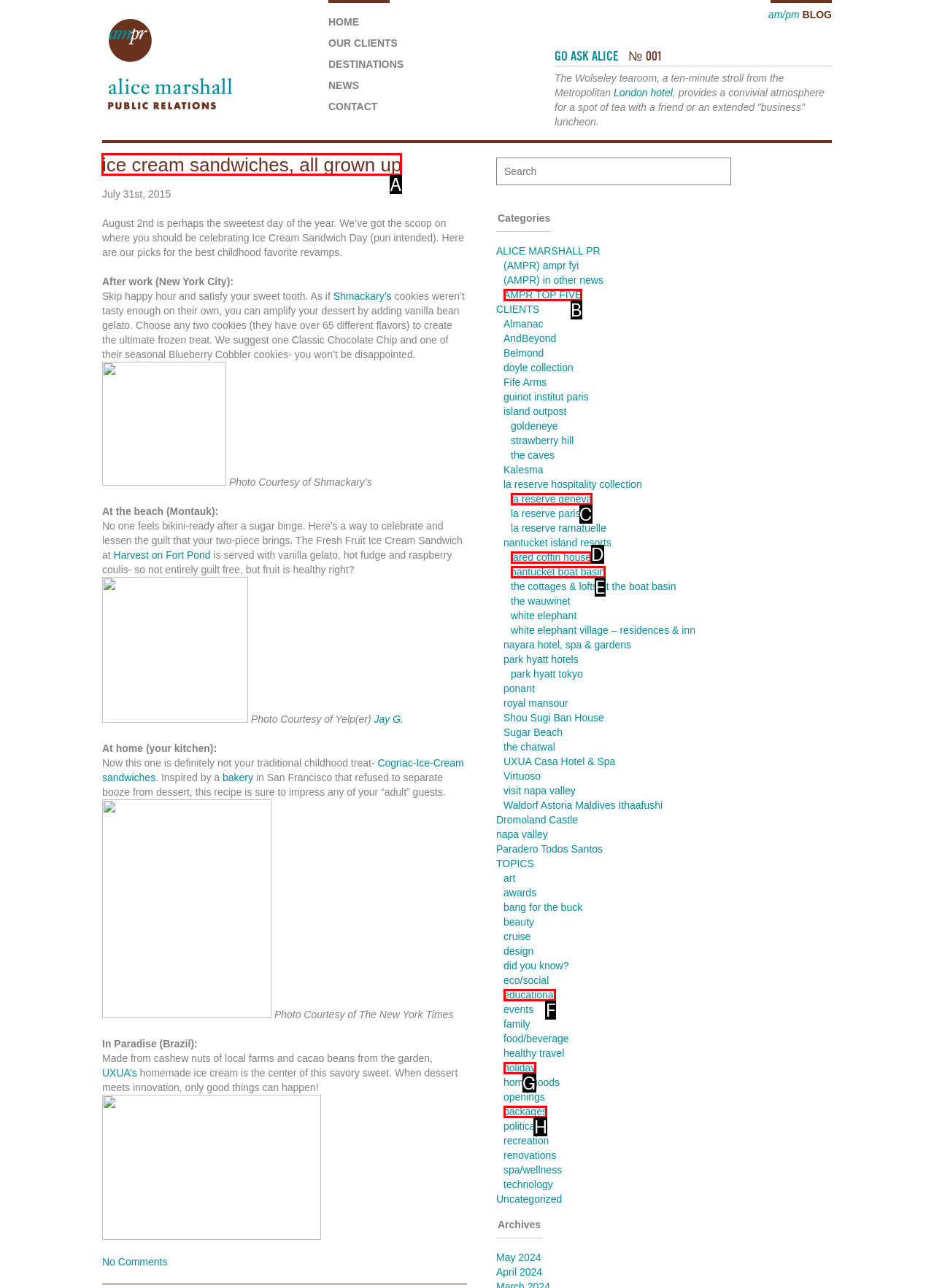Determine the letter of the element you should click to carry out the task: Read about ice cream sandwiches, all grown up
Answer with the letter from the given choices.

A